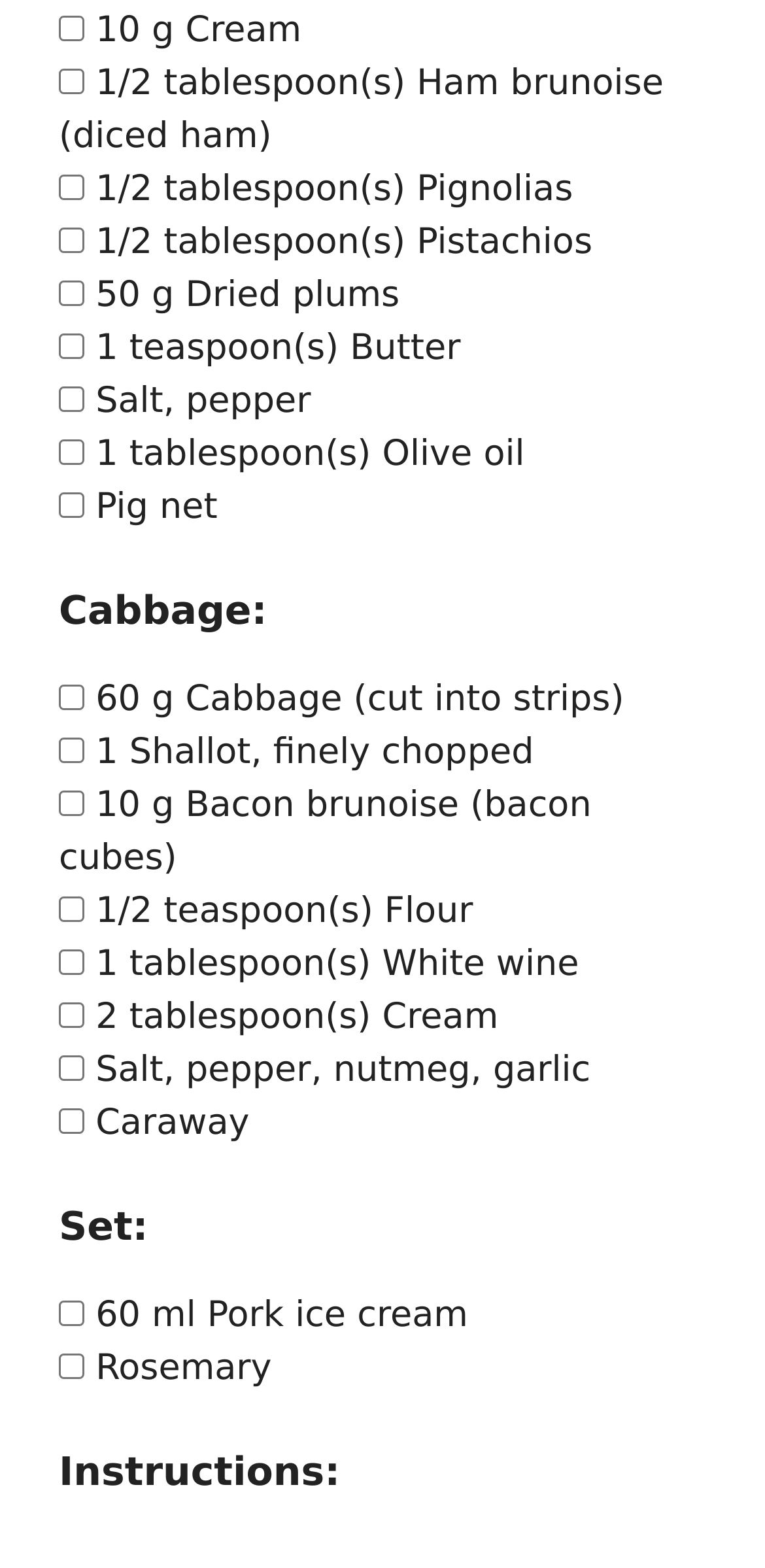Find the bounding box coordinates of the area to click in order to follow the instruction: "Select 10 g Cream".

[0.077, 0.009, 0.11, 0.026]